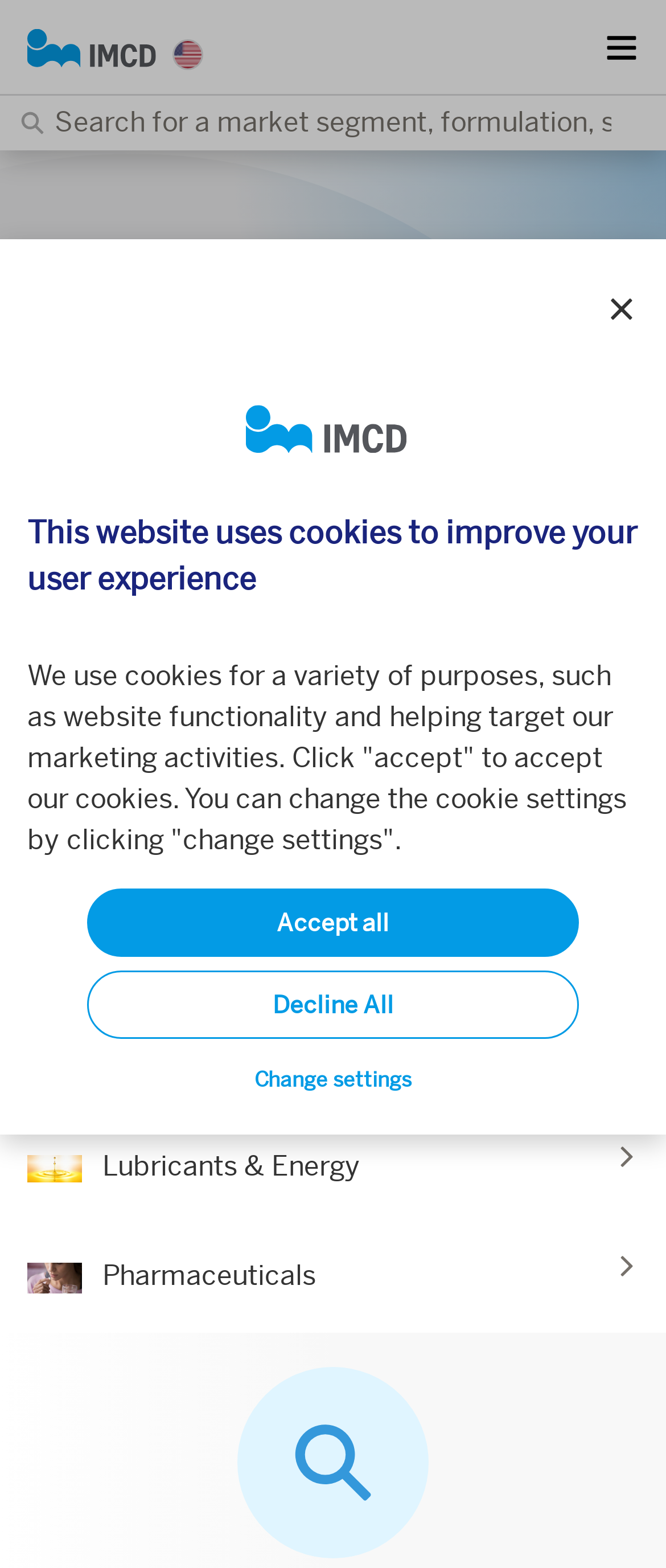Please find the bounding box coordinates for the clickable element needed to perform this instruction: "Click the IMCD logo".

[0.369, 0.257, 0.613, 0.29]